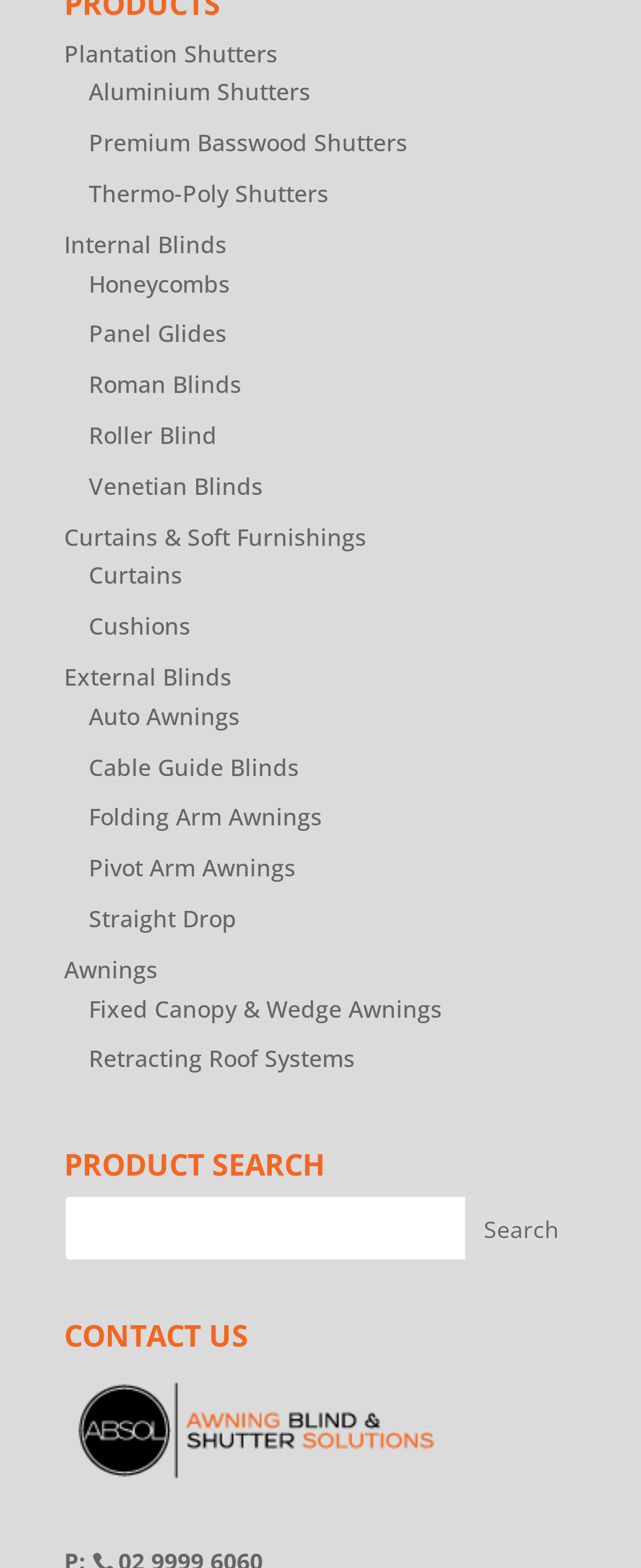Bounding box coordinates should be in the format (top-left x, top-left y, bottom-right x, bottom-right y) and all values should be floating point numbers between 0 and 1. Determine the bounding box coordinate for the UI element described as: Folding Arm Awnings

[0.138, 0.511, 0.503, 0.531]